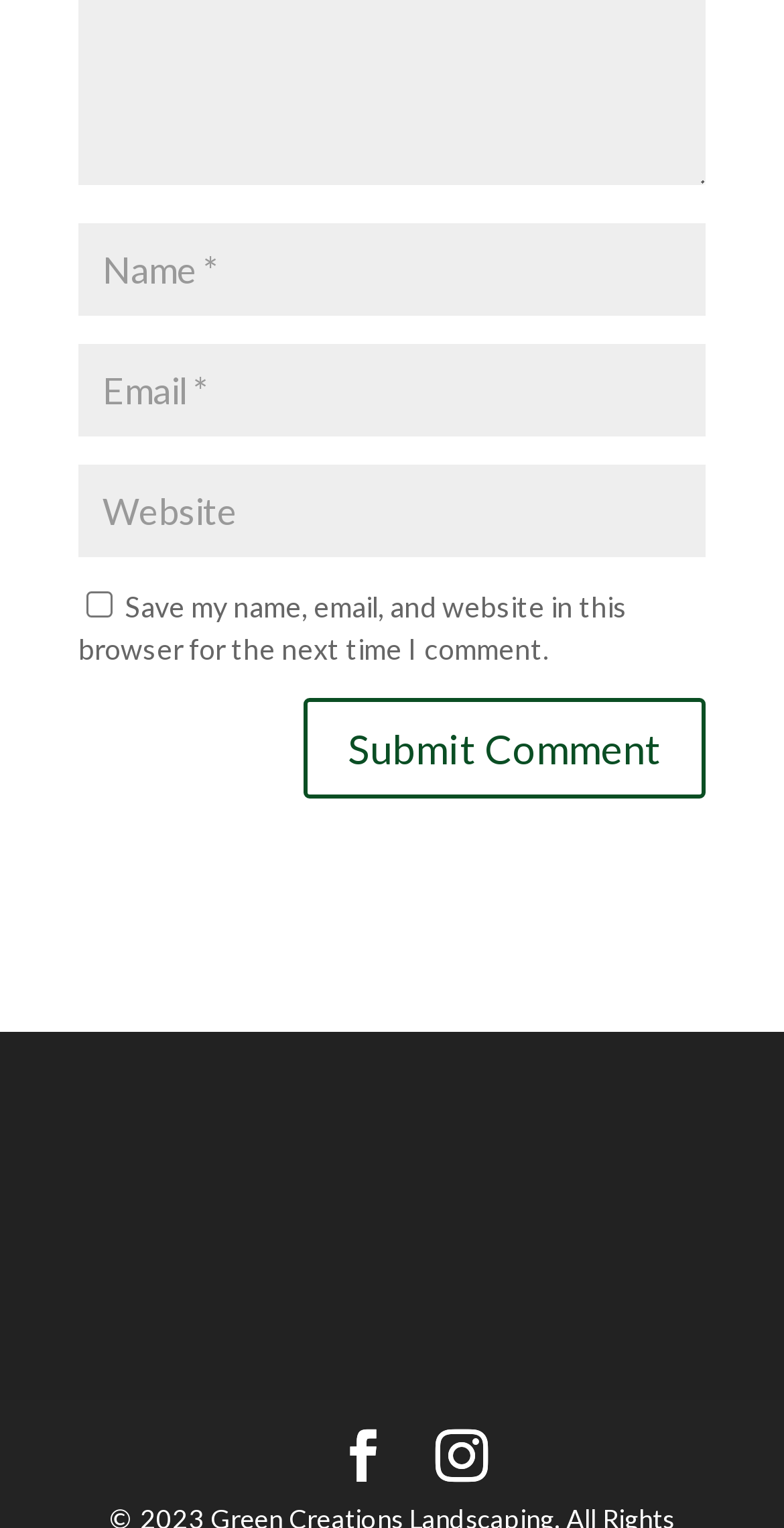Is the checkbox checked by default?
Please provide a single word or phrase as the answer based on the screenshot.

No